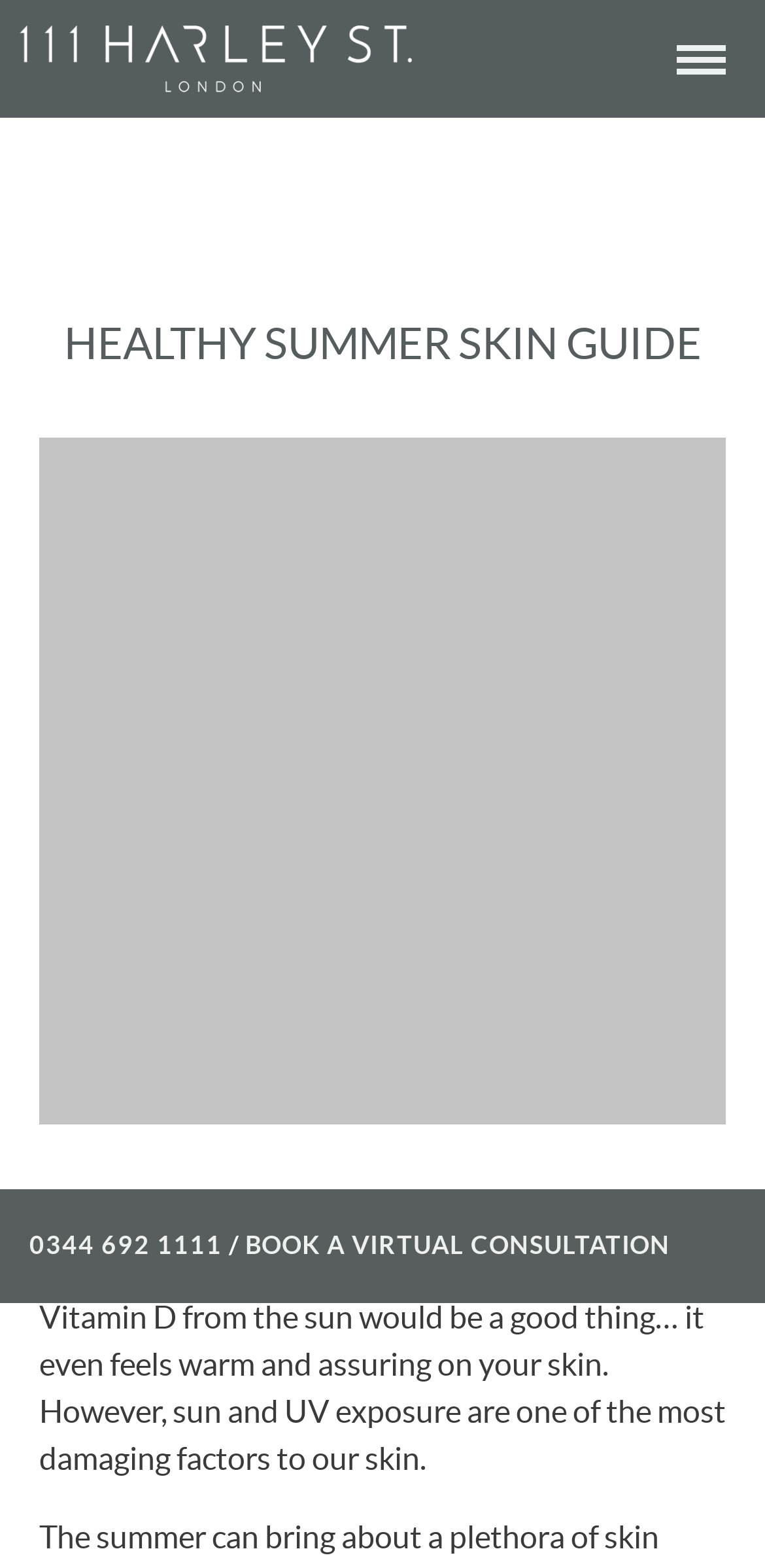What is the main heading displayed on the webpage? Please provide the text.

HEALTHY SUMMER SKIN GUIDE